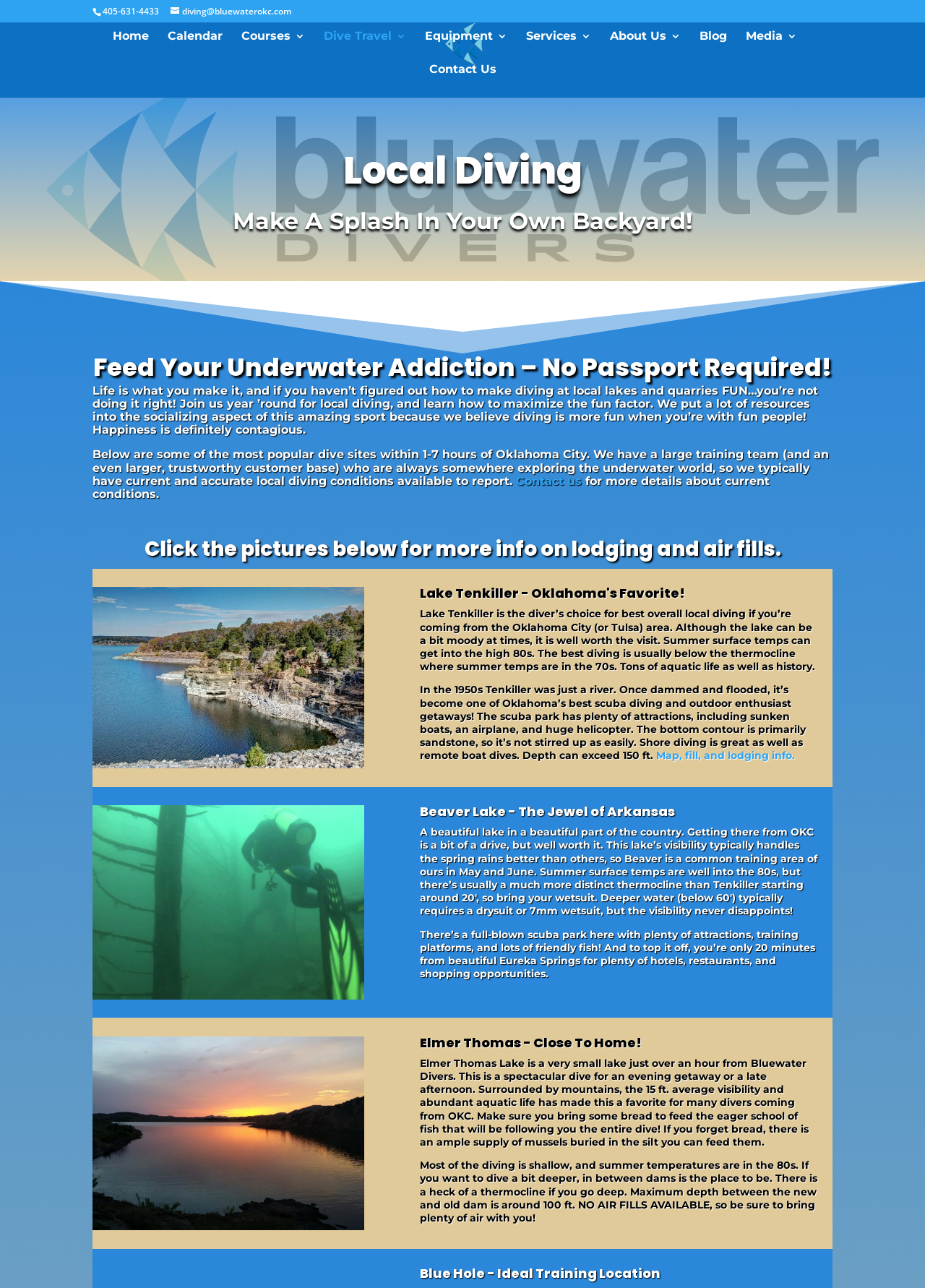Locate the bounding box coordinates of the area to click to fulfill this instruction: "Send an email to diving@bluewaterokc.com". The bounding box should be presented as four float numbers between 0 and 1, in the order [left, top, right, bottom].

[0.184, 0.004, 0.315, 0.013]